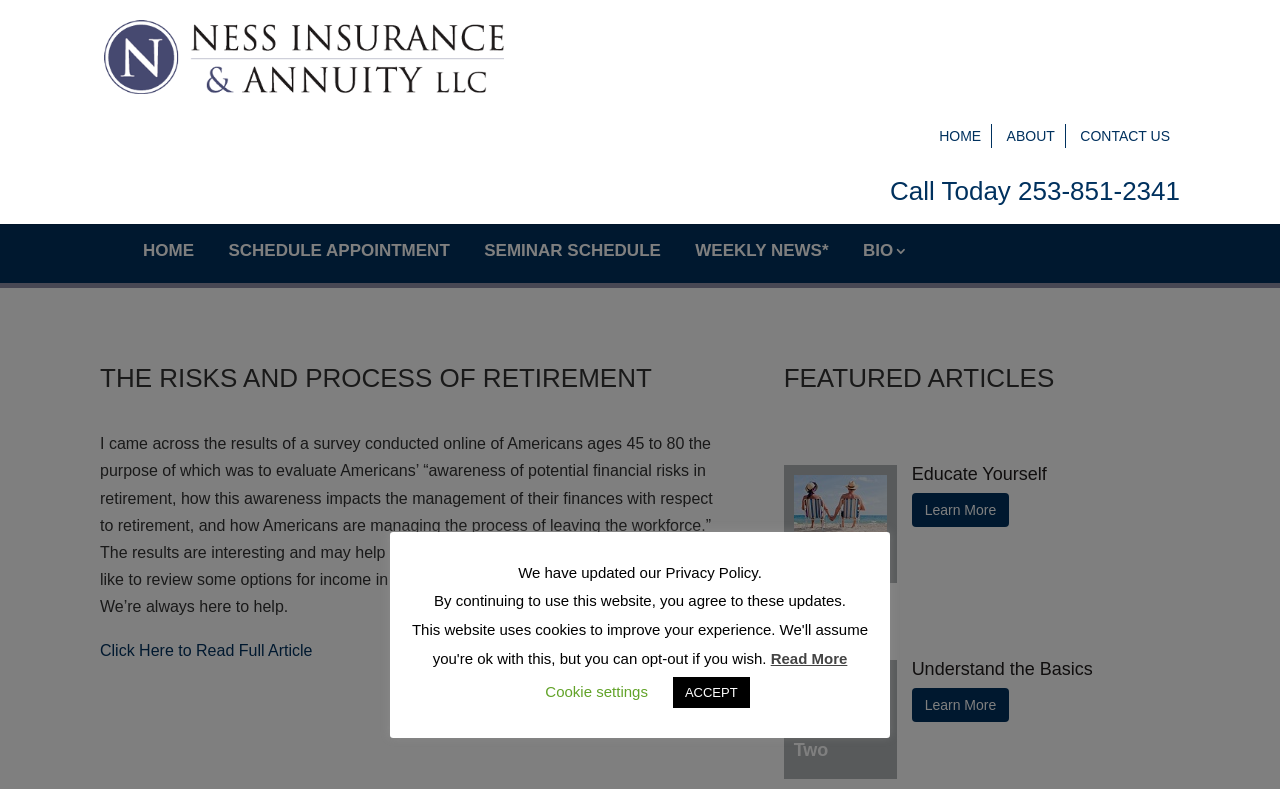Create an in-depth description of the webpage, covering main sections.

The webpage is about retirement planning and insurance, with the title "THE RISKS AND PROCESS OF RETIREMENT" prominently displayed at the top. Below the title, there is a logo of "Ness Insurance & Annuity LLC" accompanied by a link to the company's homepage. 

On the top-right corner, there are navigation links to "HOME", "ABOUT", and "CONTACT US". Below these links, a heading "Call Today 253-851-2341" is displayed, along with a link to call the number.

On the left side of the page, there is a search bar at the top, followed by a list of links to various pages, including "HOME", "SCHEDULE APPOINTMENT", "SEMINAR SCHEDULE", "WEEKLY NEWS*", and "BIO 3".

The main content of the page starts with a heading "THE RISKS AND PROCESS OF RETIREMENT", followed by a paragraph of text discussing the results of a survey on Americans' awareness of financial risks in retirement. The text also invites readers to call the company to review options for income in retirement. Below the text, there is a link to "Click Here to Read Full Article".

Further down the page, there are three sections with headings "FEATURED ARTICLES", "Educate Yourself", and "Understand the Basics". Each section contains an image, a heading, and a link to "Learn More". The images are small and appear to be icons or thumbnails.

At the bottom of the page, there are three lines of text about the website's privacy policy, with a link to "Read More" and two buttons to manage cookie settings.